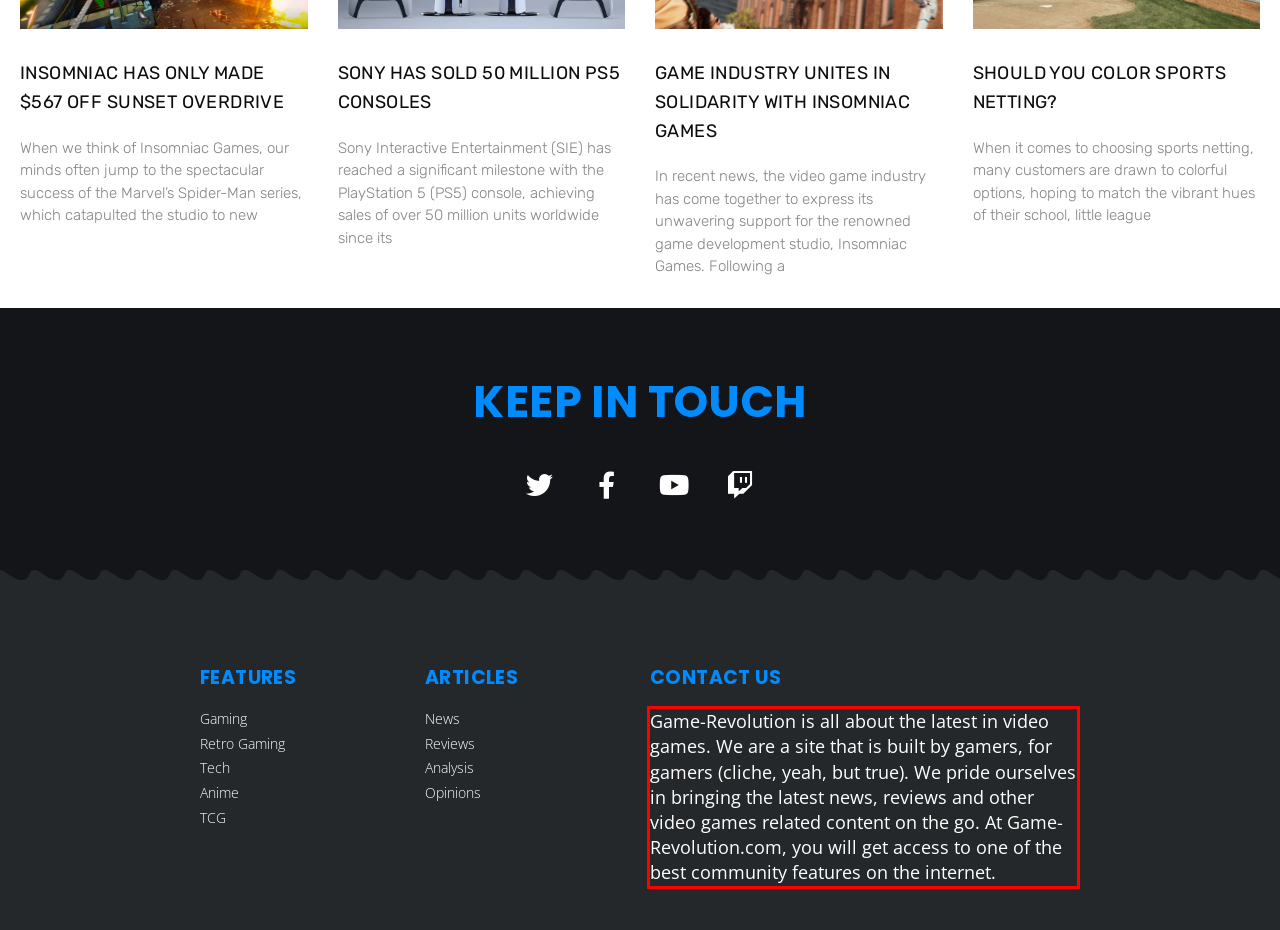Within the screenshot of the webpage, there is a red rectangle. Please recognize and generate the text content inside this red bounding box.

Game-Revolution is all about the latest in video games. We are a site that is built by gamers, for gamers (cliche, yeah, but true). We pride ourselves in bringing the latest news, reviews and other video games related content on the go. At Game-Revolution.com, you will get access to one of the best community features on the internet.